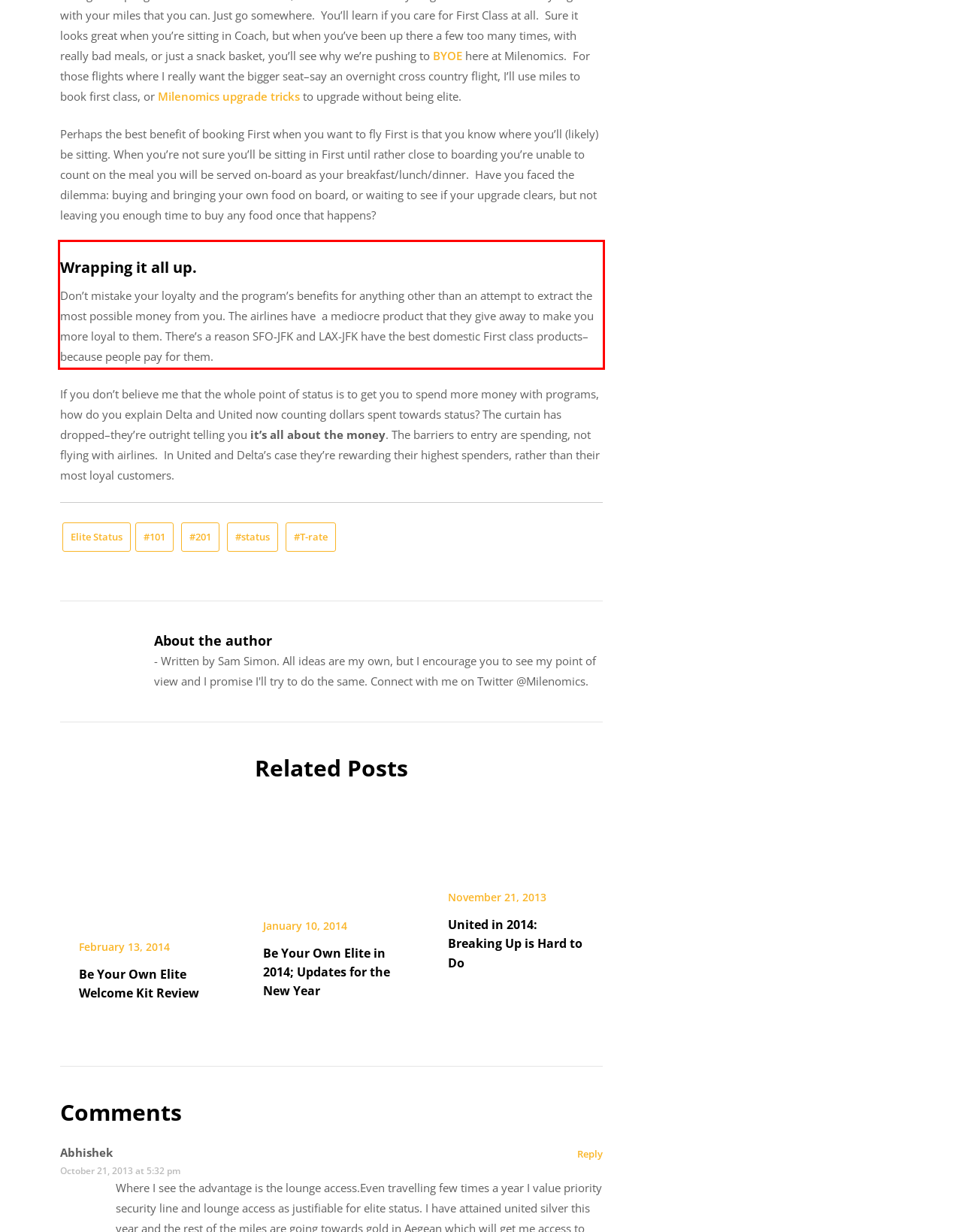Identify the text within the red bounding box on the webpage screenshot and generate the extracted text content.

Don’t mistake your loyalty and the program’s benefits for anything other than an attempt to extract the most possible money from you. The airlines have a mediocre product that they give away to make you more loyal to them. There’s a reason SFO-JFK and LAX-JFK have the best domestic First class products–because people pay for them.